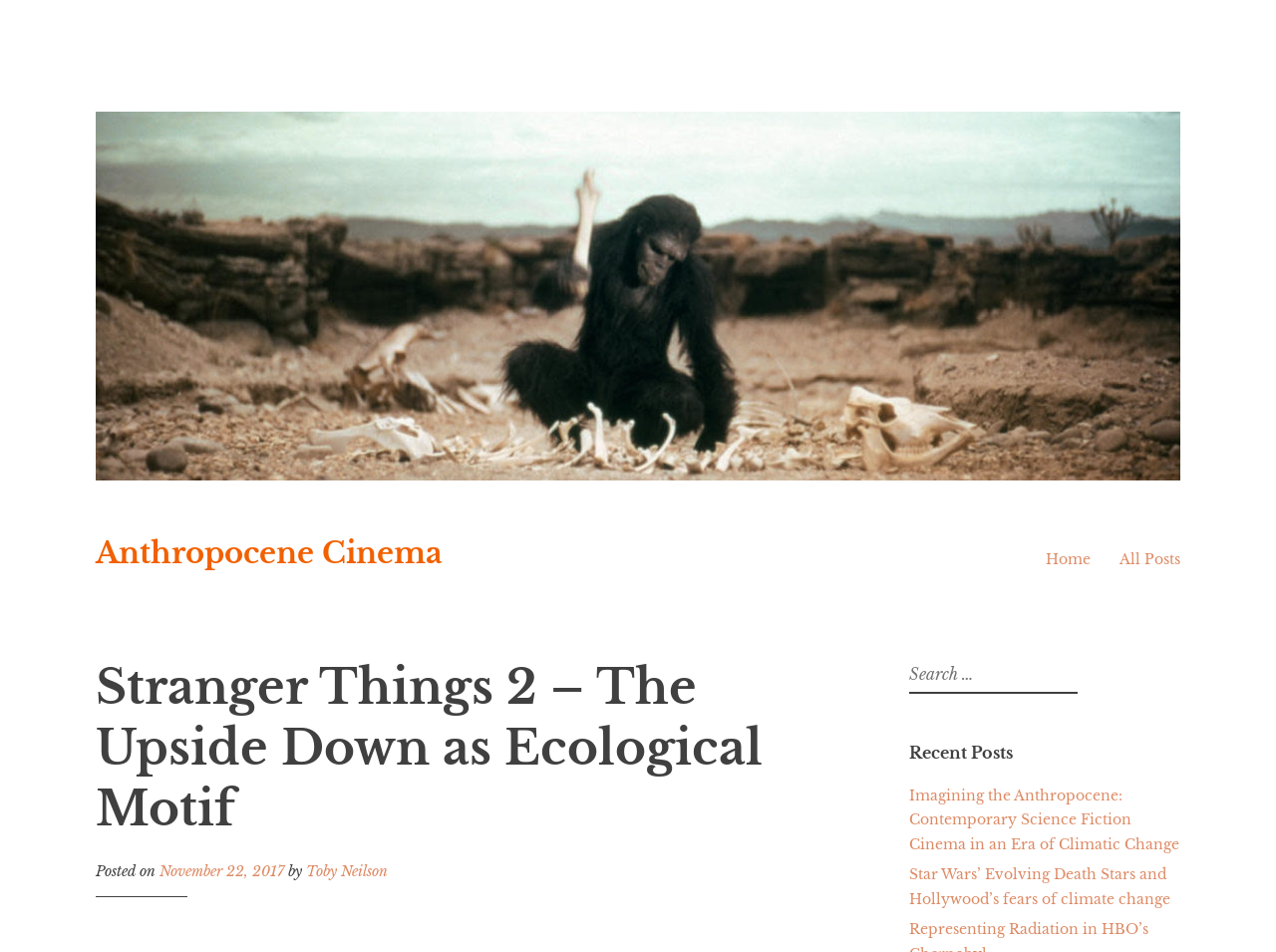Provide the bounding box coordinates of the HTML element this sentence describes: "November 22, 2017November 22, 2017". The bounding box coordinates consist of four float numbers between 0 and 1, i.e., [left, top, right, bottom].

[0.125, 0.906, 0.223, 0.925]